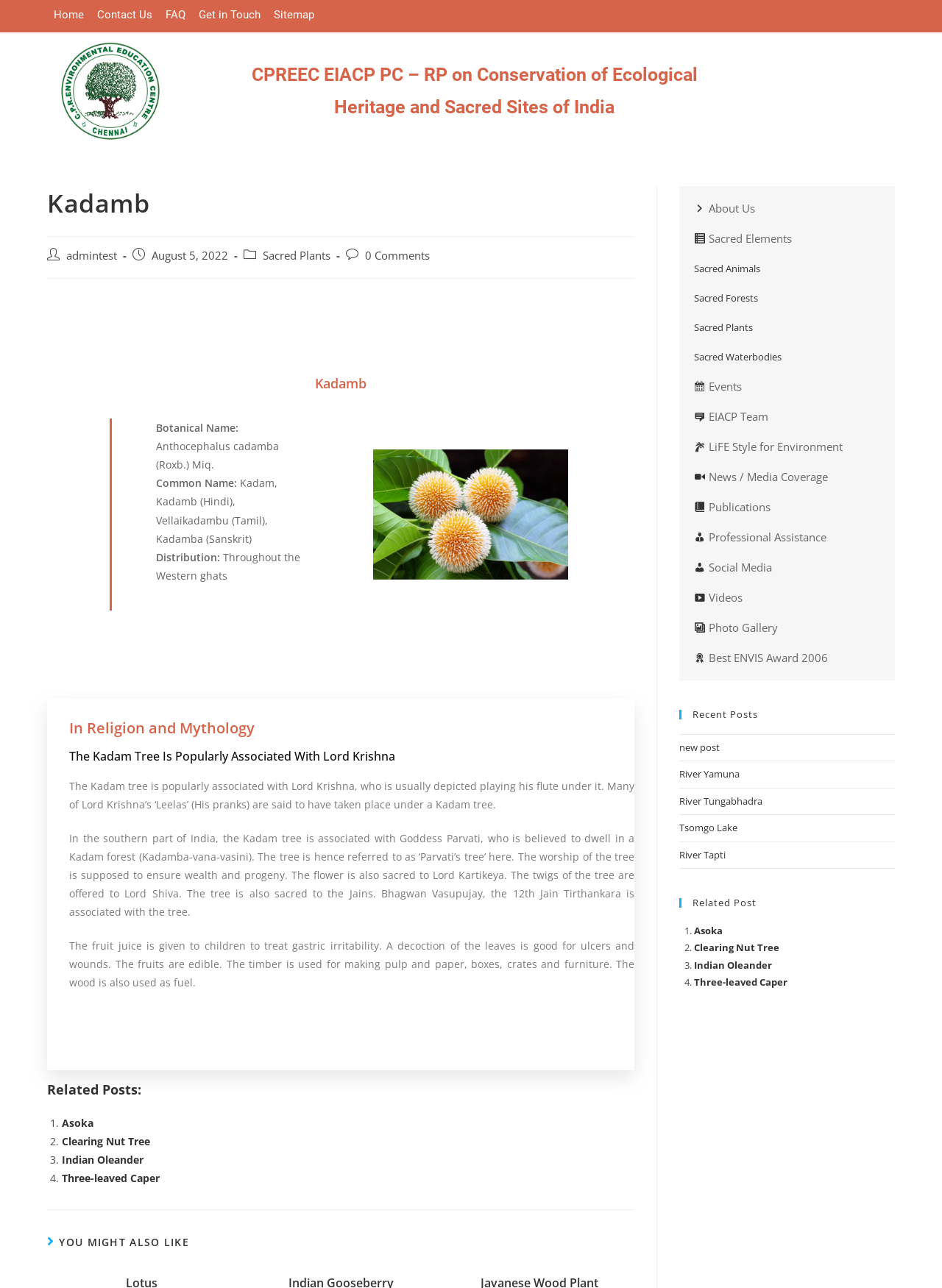Please find the bounding box coordinates of the section that needs to be clicked to achieve this instruction: "Click on the 'About Us' link".

[0.737, 0.157, 0.802, 0.167]